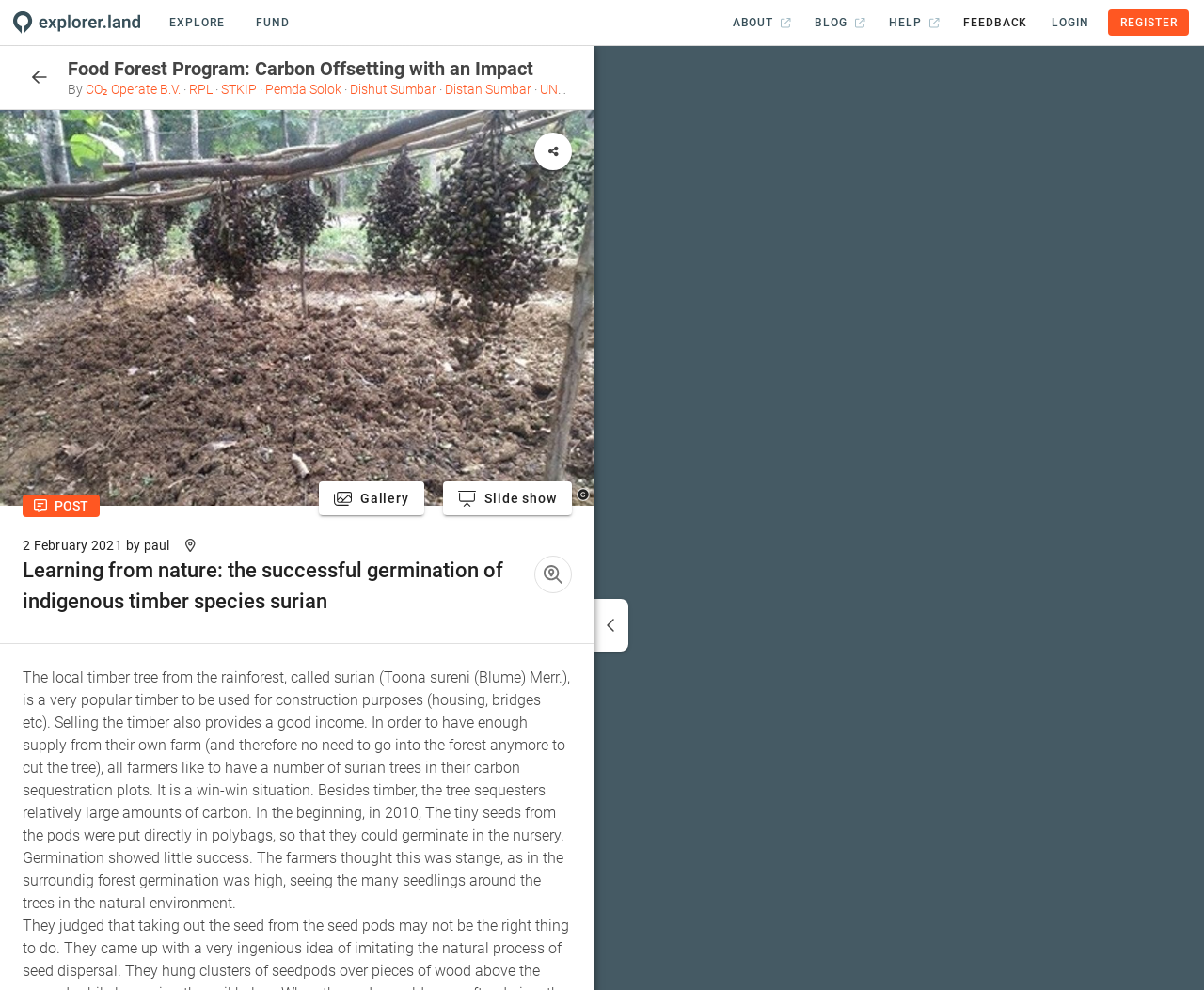Locate the bounding box coordinates of the segment that needs to be clicked to meet this instruction: "View the Gallery".

[0.265, 0.486, 0.352, 0.521]